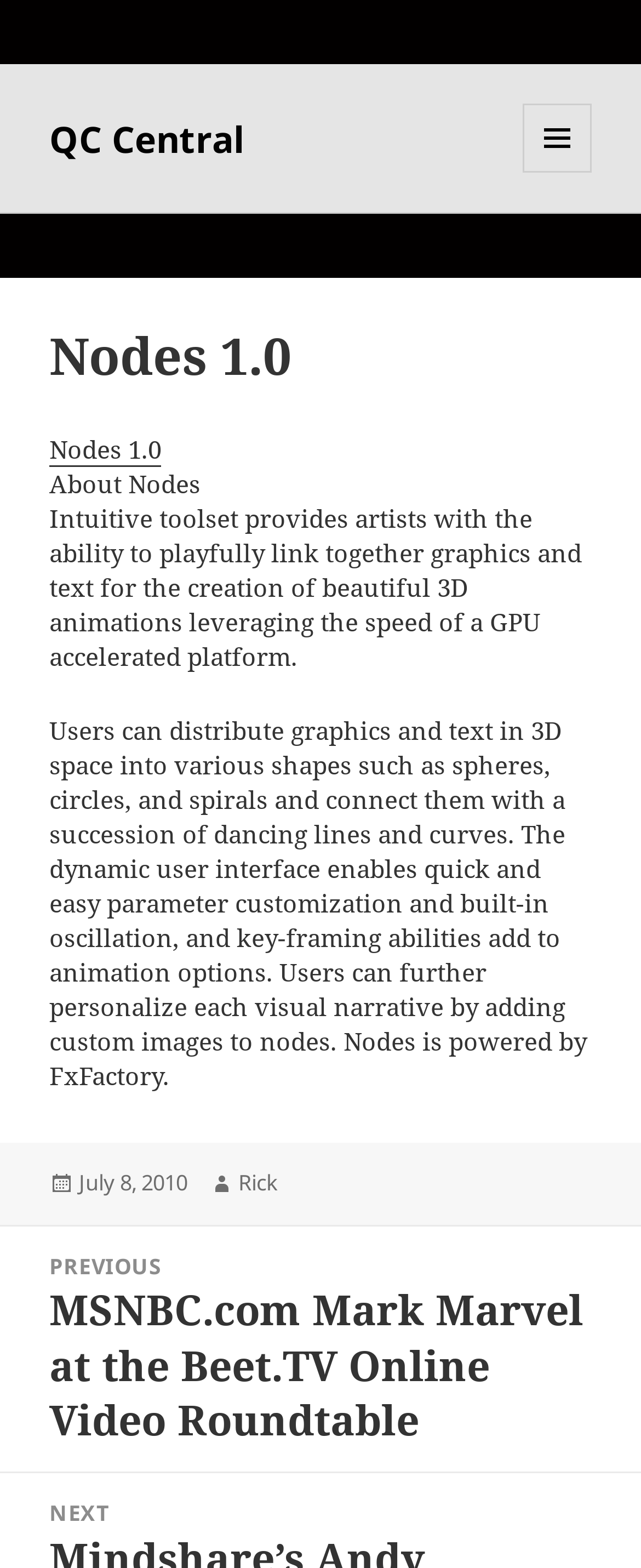What is the purpose of the toolset?
Could you answer the question in a detailed manner, providing as much information as possible?

The purpose of the toolset can be inferred from the description provided on the webpage, which states that it 'provides artists with the ability to playfully link together graphics and text for the creation of beautiful 3D animations'.